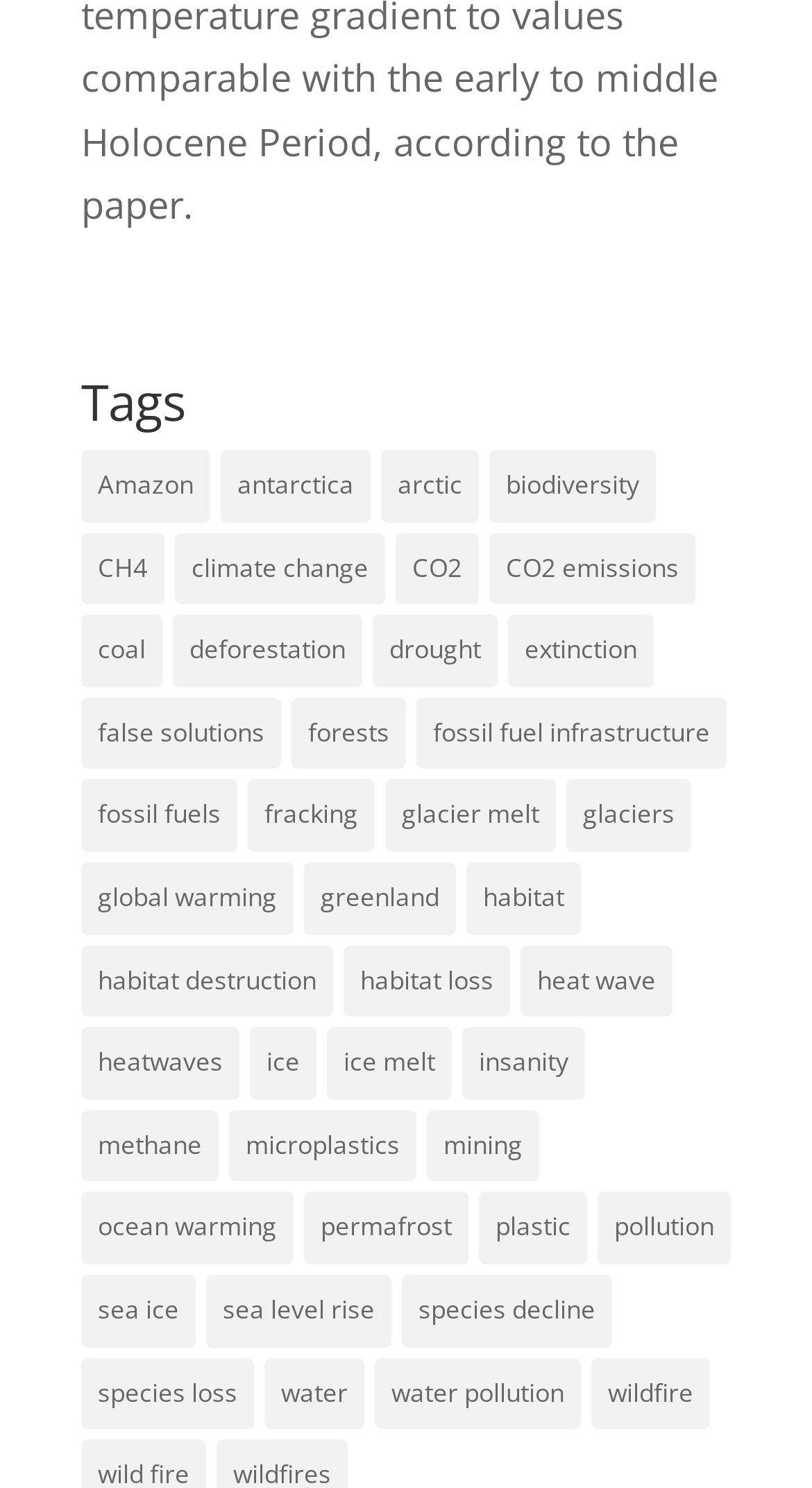Please study the image and answer the question comprehensively:
Are there any tags related to water?

I searched for tags related to water and found three tags: 'water', 'water pollution', and 'ocean warming'. These tags are related to water.